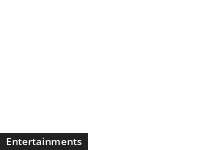Please give a concise answer to this question using a single word or phrase: 
What is the purpose of this section?

To present entertainment options